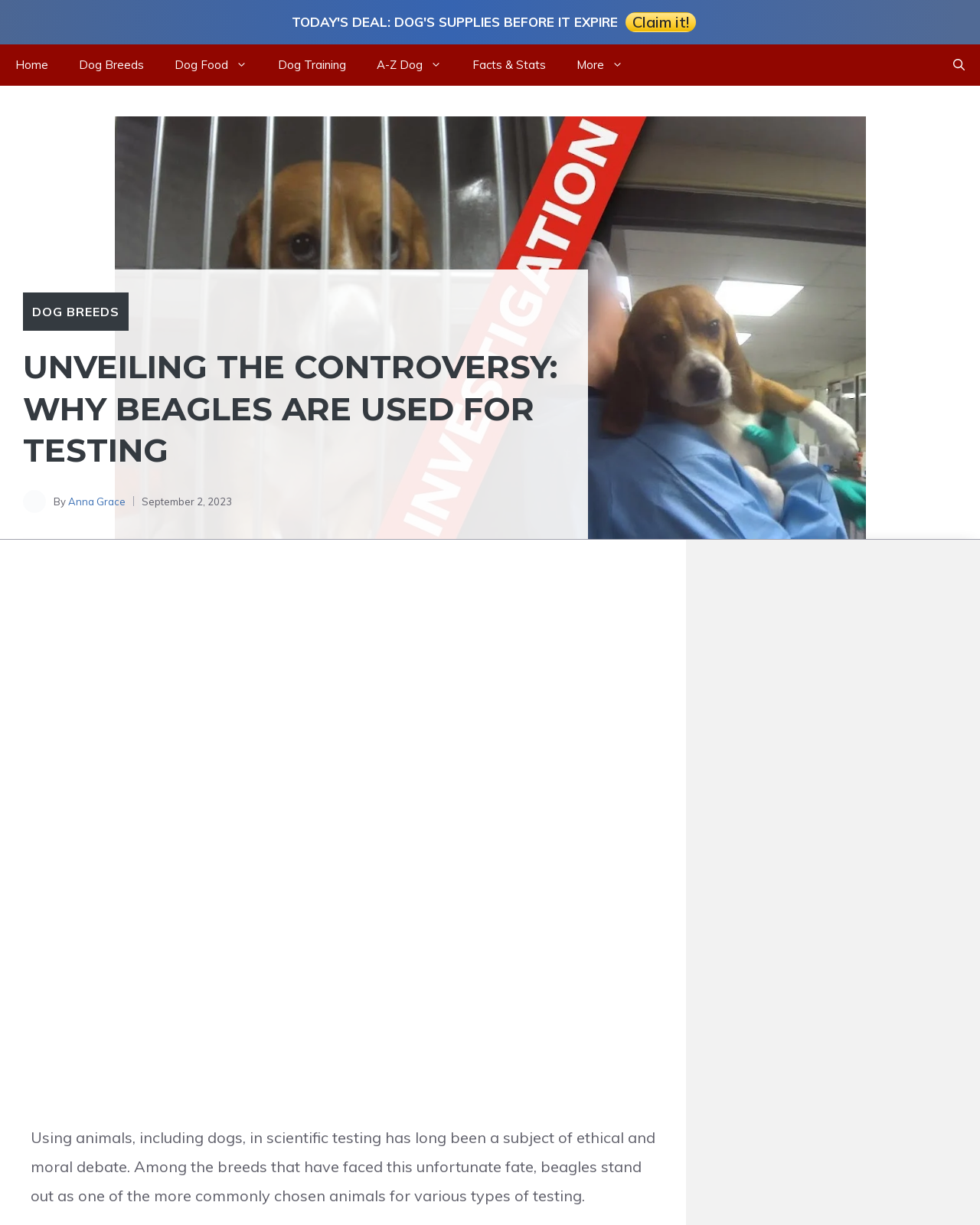Respond with a single word or phrase to the following question: Who is the author of the article?

Anna Grace